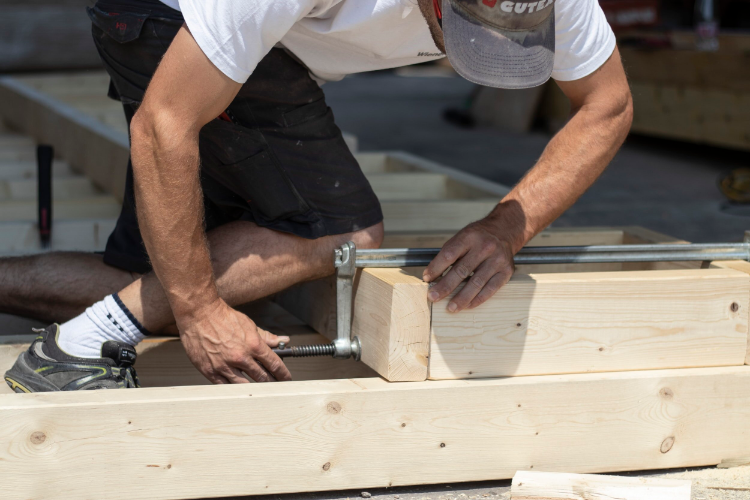Offer an in-depth description of the image.

The image captures a skilled contractor engaged in the process of assembling wooden components, possibly for a roofing project. Wearing a white t-shirt and a cap, the individual is focused on securing a wooden block with a clamp against a simple wood framework. This scene reflects the hands-on craftsmanship involved in building or modifying structures, emphasizing the importance of precision and care in construction tasks. The well-lit environment suggests an outdoor setting, highlighting the connection to natural materials and the physicality of manual labor in the trade. This image aligns with topics discussing roofing solutions, including the installation and benefits of durable materials like metal roofs, which are often overlooked in contemporary construction.